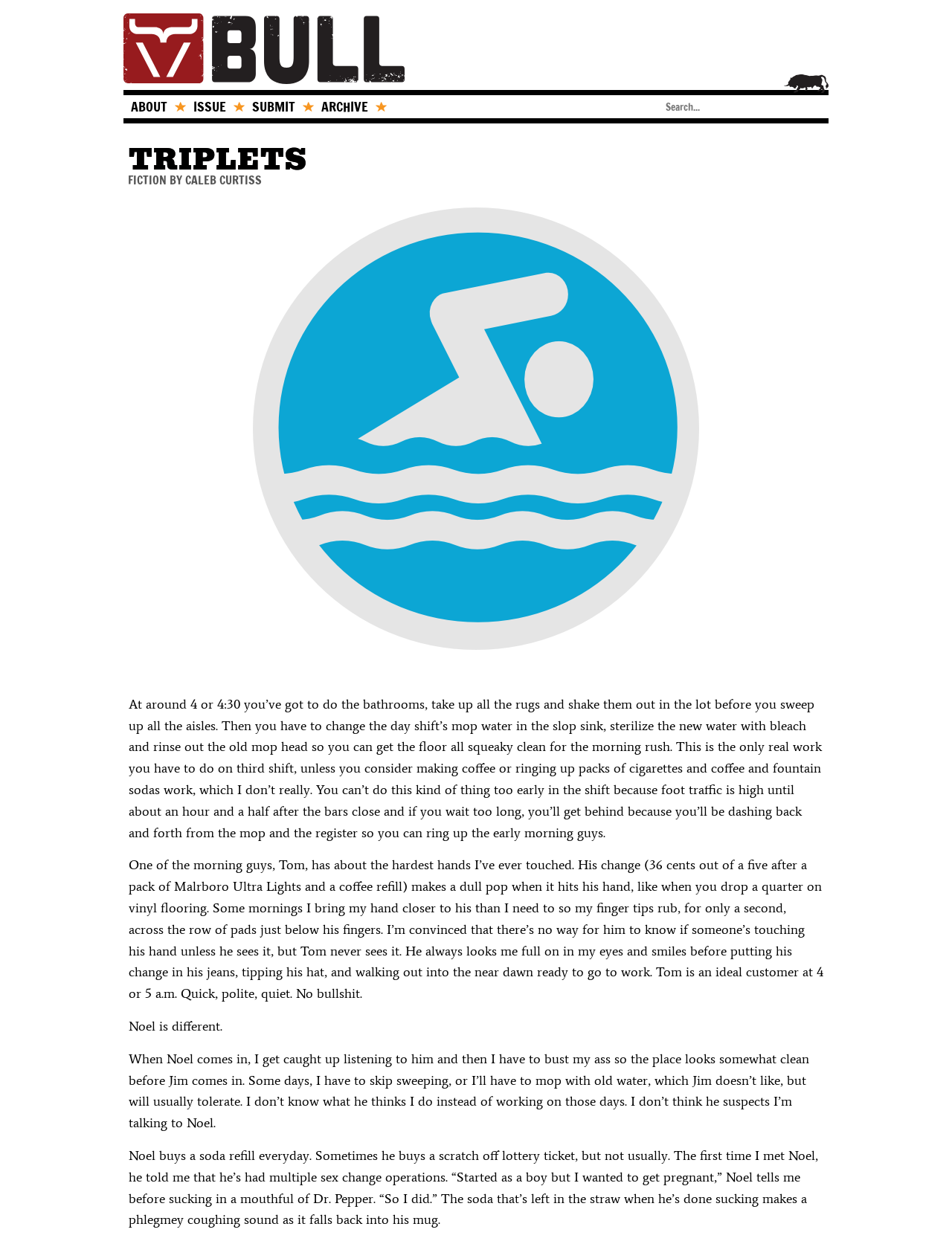Locate the bounding box coordinates of the segment that needs to be clicked to meet this instruction: "View the Triplets image".

[0.266, 0.167, 0.734, 0.522]